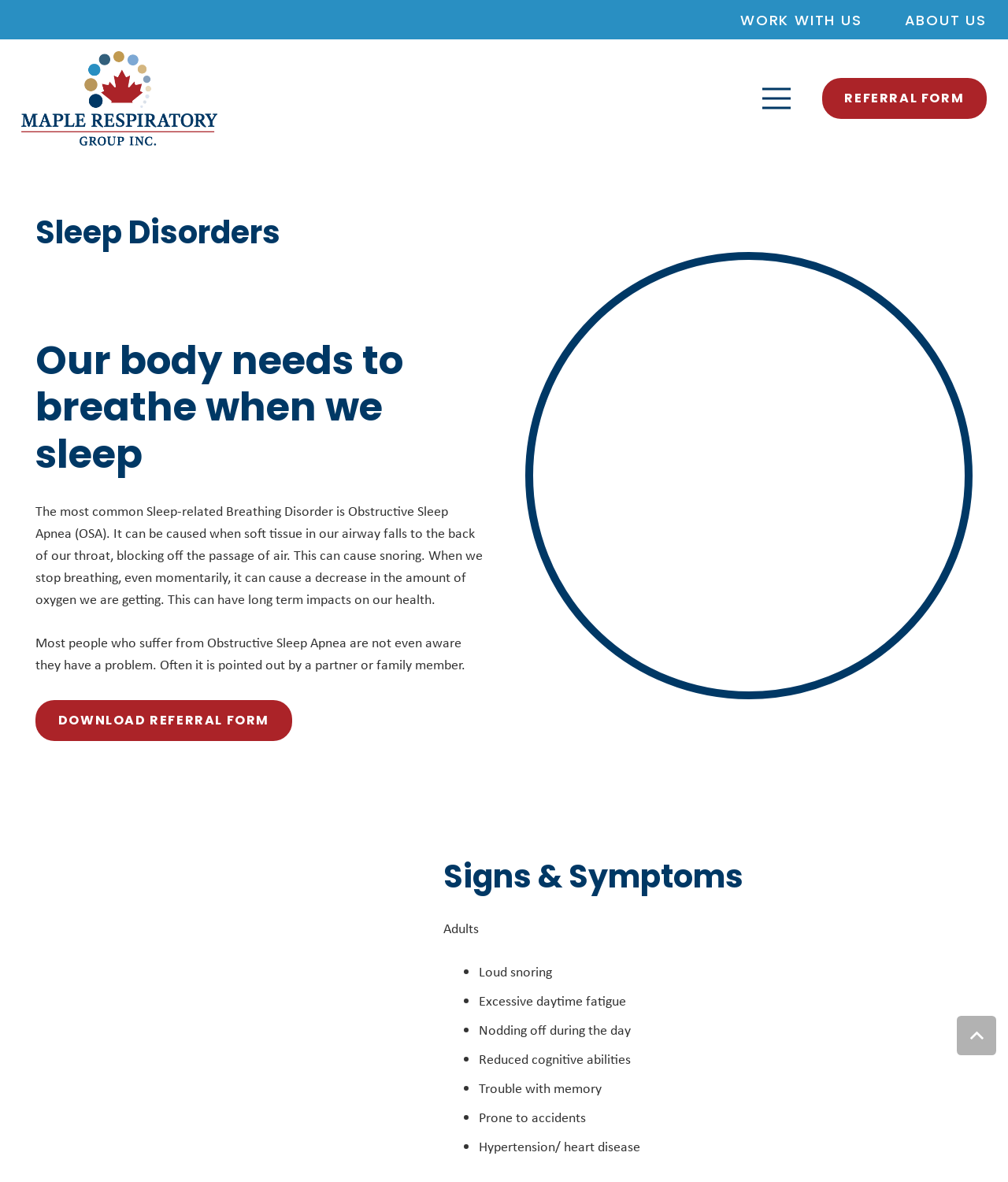Based on the image, provide a detailed and complete answer to the question: 
How can I get a referral form?

The webpage provides a link to 'DOWNLOAD REFERRAL FORM' with bounding box coordinates [0.035, 0.593, 0.29, 0.627], indicating that users can download the referral form from the website.